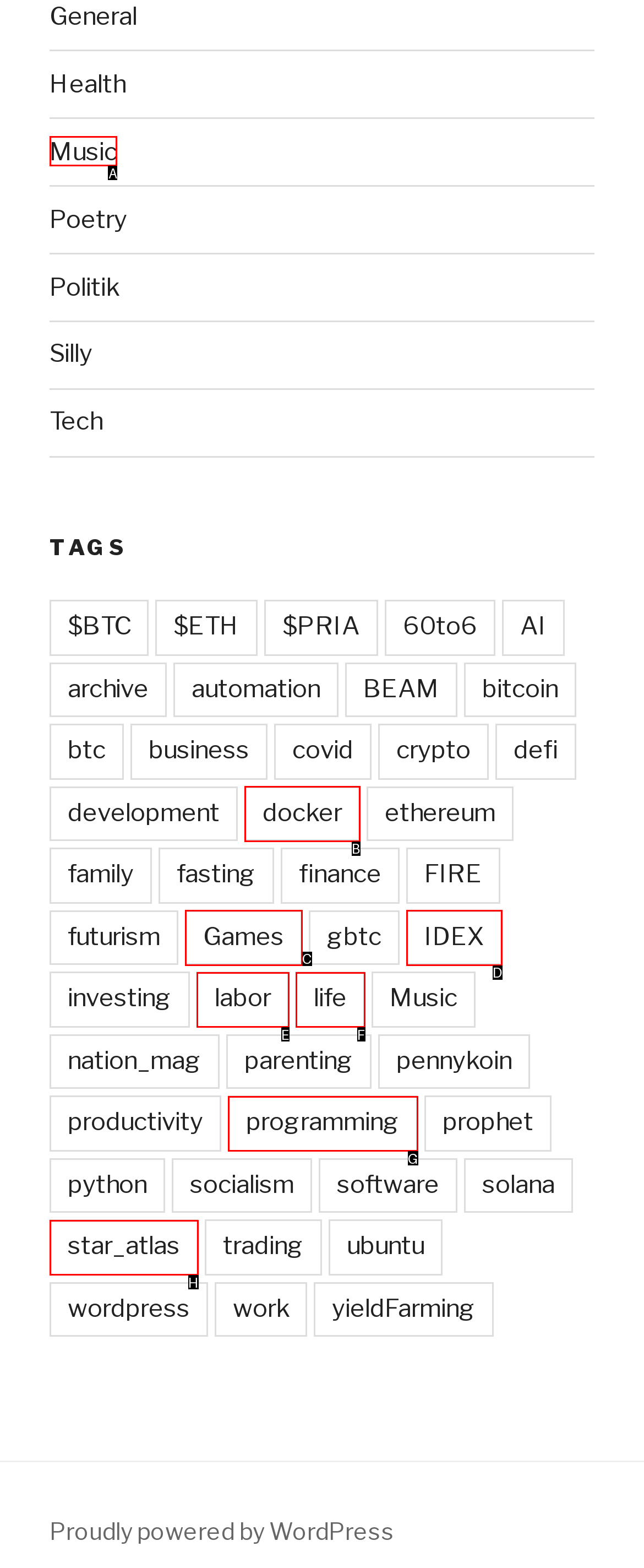Determine which HTML element to click on in order to complete the action: Click on the 'Music' link.
Reply with the letter of the selected option.

A